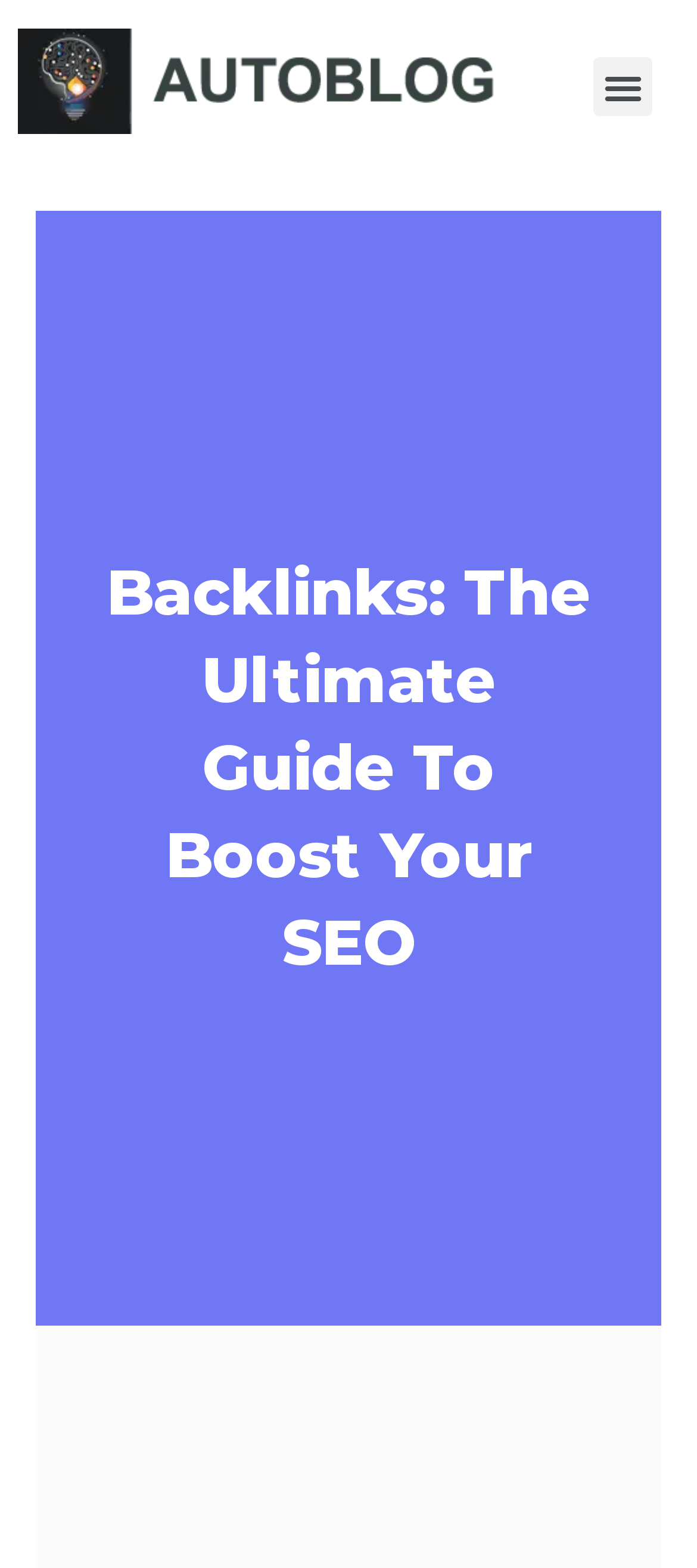Identify the bounding box of the UI element that matches this description: "alt="AutoBlog Plugin Logo"".

[0.026, 0.018, 0.744, 0.093]